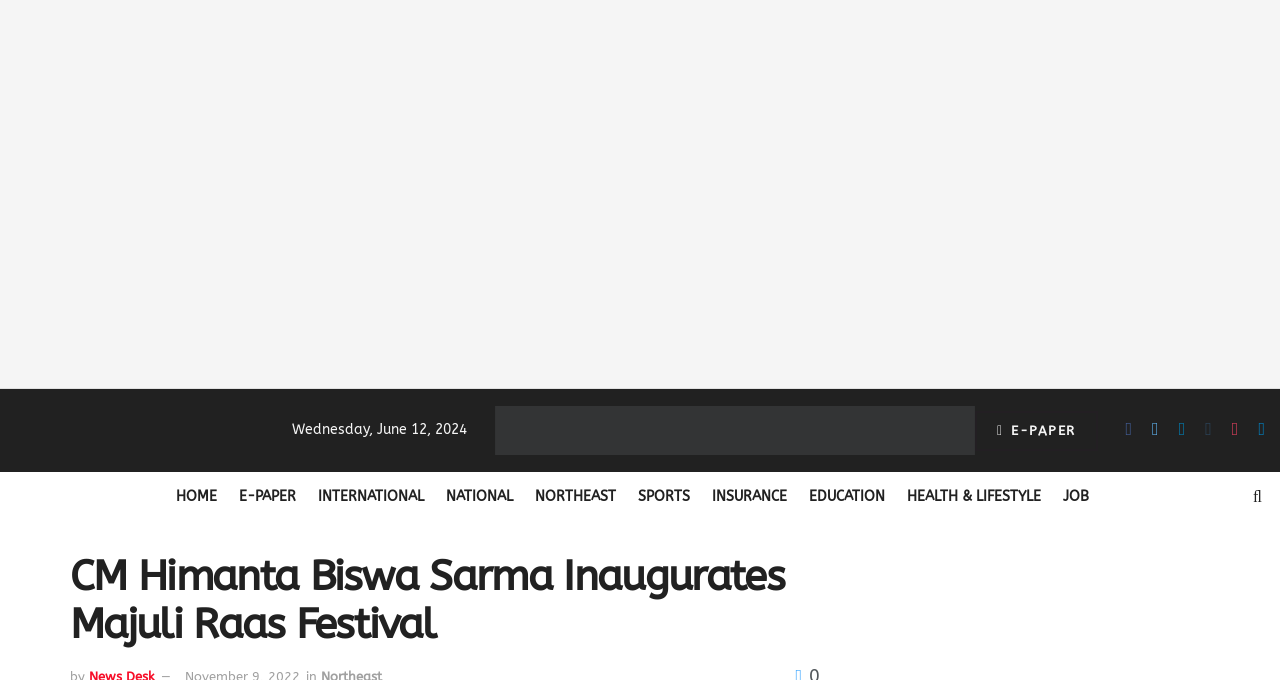Respond with a single word or short phrase to the following question: 
What is the date displayed on the webpage?

Wednesday, June 12, 2024